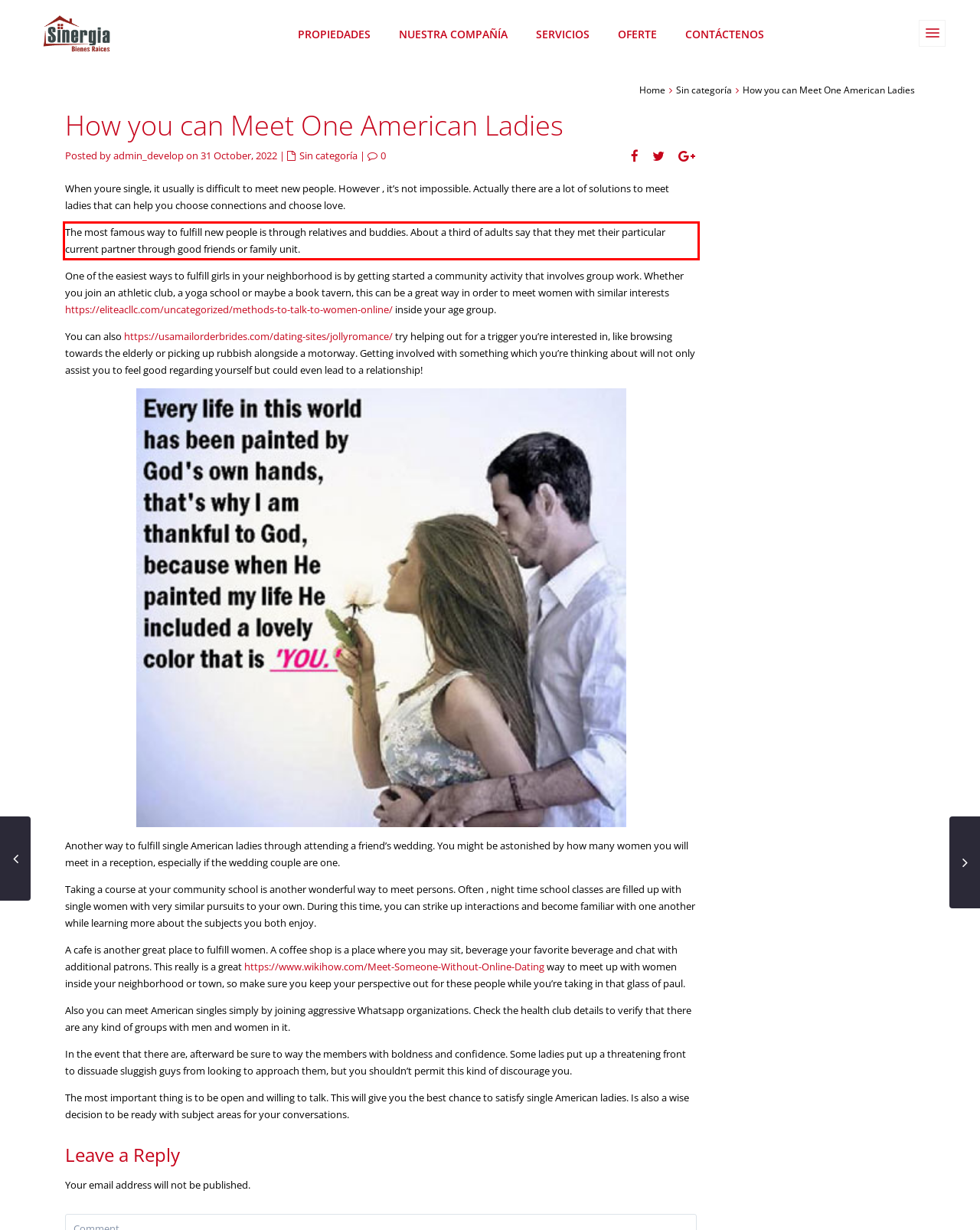You are provided with a webpage screenshot that includes a red rectangle bounding box. Extract the text content from within the bounding box using OCR.

The most famous way to fulfill new people is through relatives and buddies. About a third of adults say that they met their particular current partner through good friends or family unit.